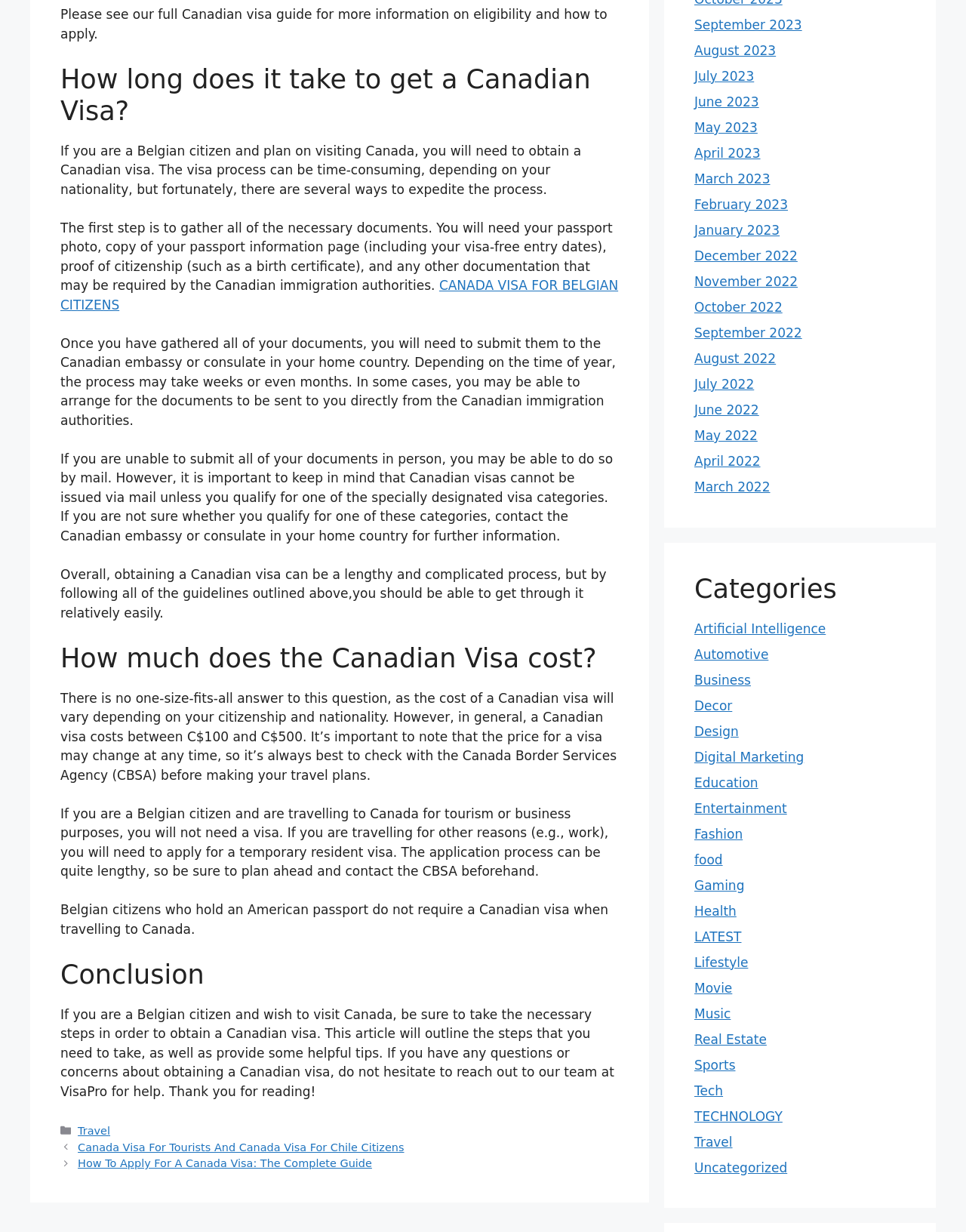Can you provide the bounding box coordinates for the element that should be clicked to implement the instruction: "Read the article about 'How long does it take to get a Canadian Visa?'"?

[0.062, 0.051, 0.641, 0.103]